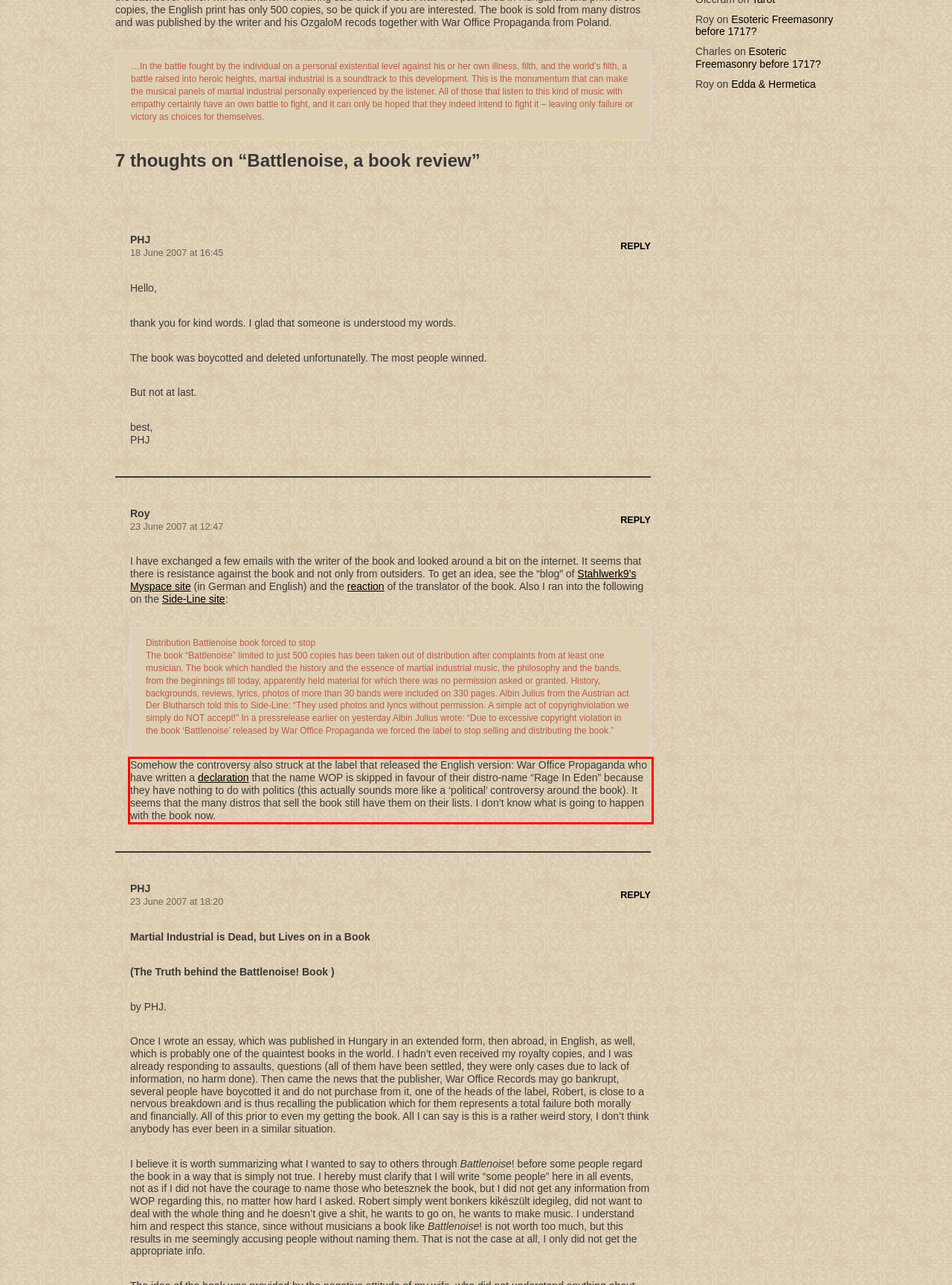You are looking at a screenshot of a webpage with a red rectangle bounding box. Use OCR to identify and extract the text content found inside this red bounding box.

Somehow the controversy also struck at the label that released the English version: War Office Propaganda who have written a declaration that the name WOP is skipped in favour of their distro-name “Rage In Eden” because they have nothing to do with politics (this actually sounds more like a ‘political’ controversy around the book). It seems that the many distros that sell the book still have them on their lists. I don’t know what is going to happen with the book now.